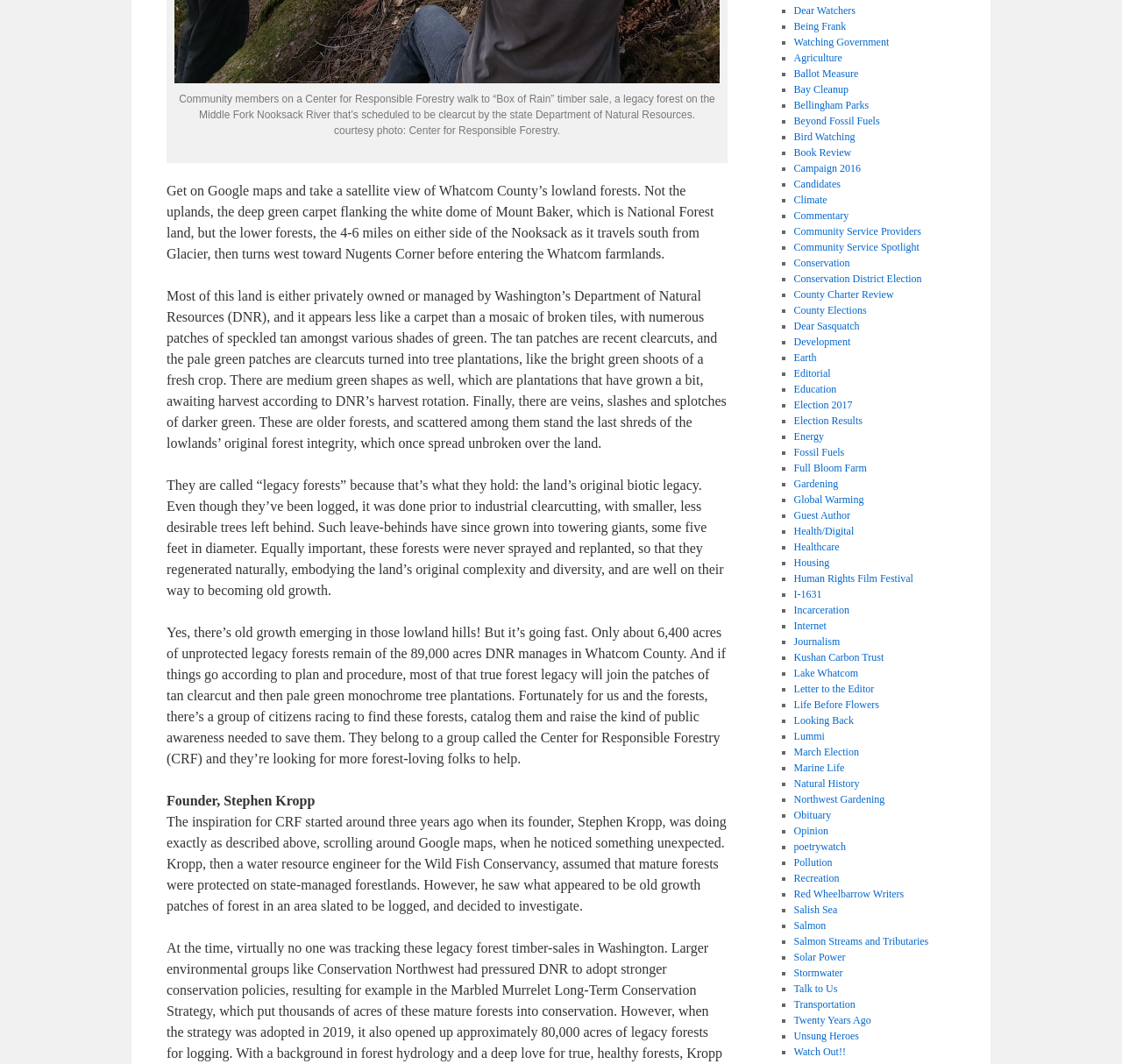Identify the bounding box coordinates of the clickable region necessary to fulfill the following instruction: "Click on 'Watching Government'". The bounding box coordinates should be four float numbers between 0 and 1, i.e., [left, top, right, bottom].

[0.707, 0.034, 0.792, 0.045]